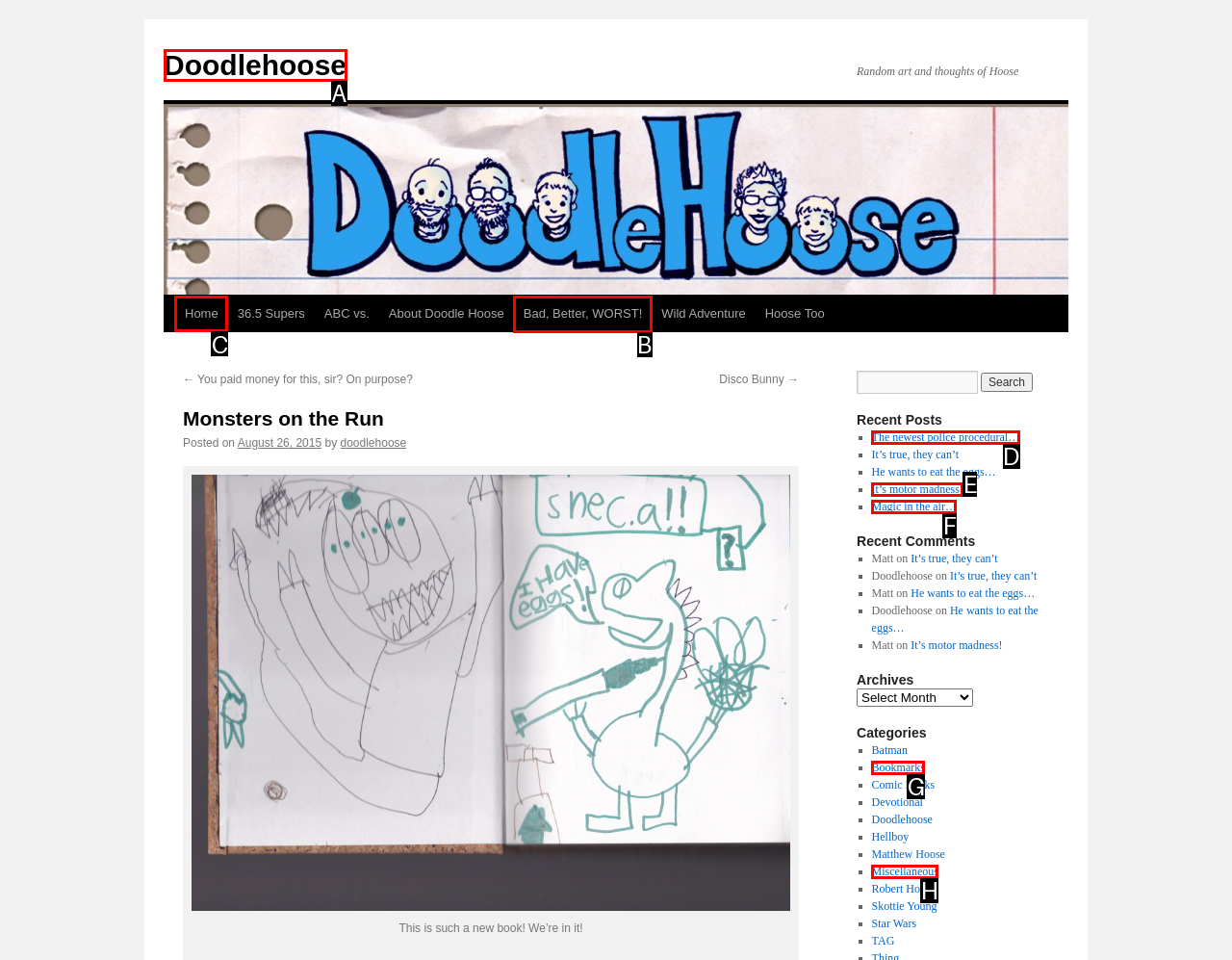Select the HTML element that needs to be clicked to perform the task: Go to Home page. Reply with the letter of the chosen option.

C